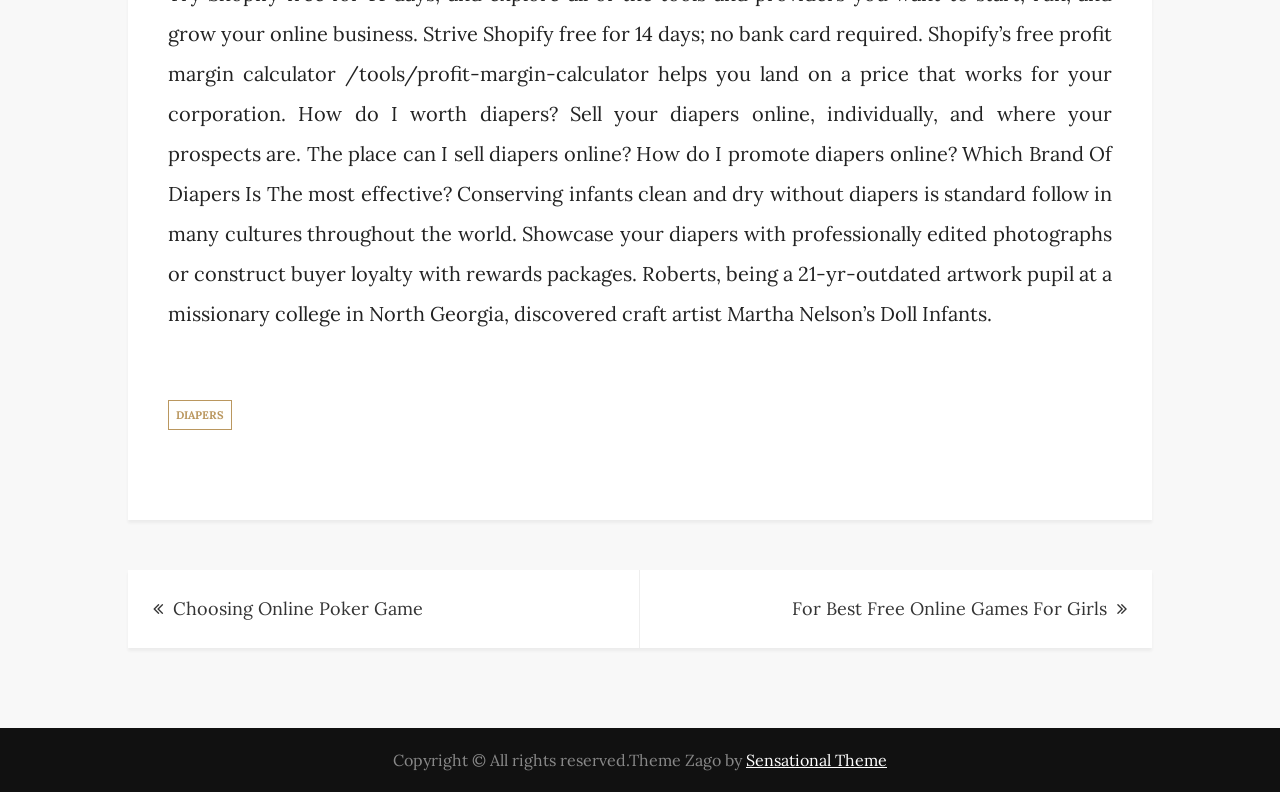How many links are present in the post navigation section?
Look at the screenshot and respond with one word or a short phrase.

2